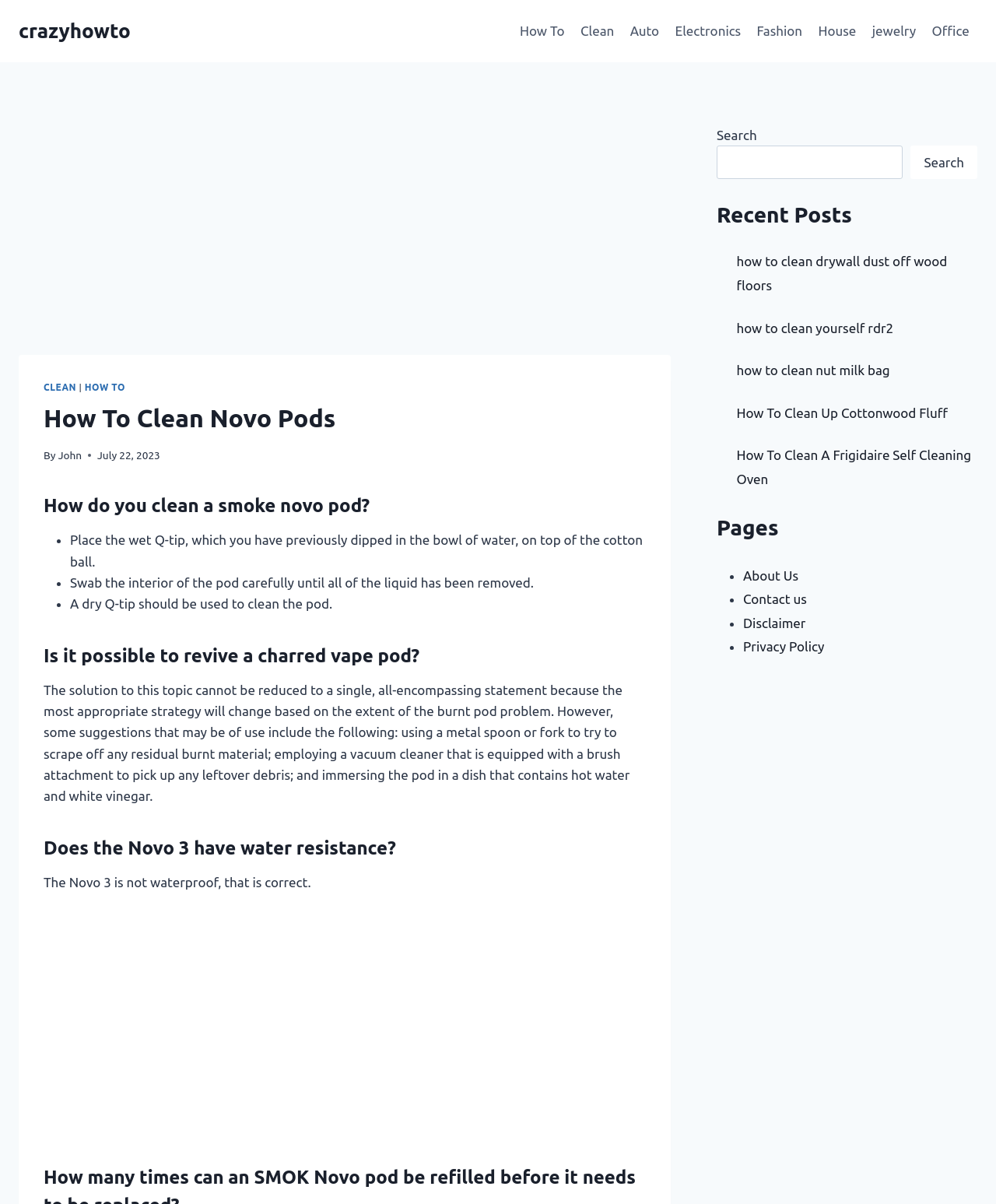What is the title of the webpage?
Look at the image and answer the question using a single word or phrase.

How To Clean Novo Pods